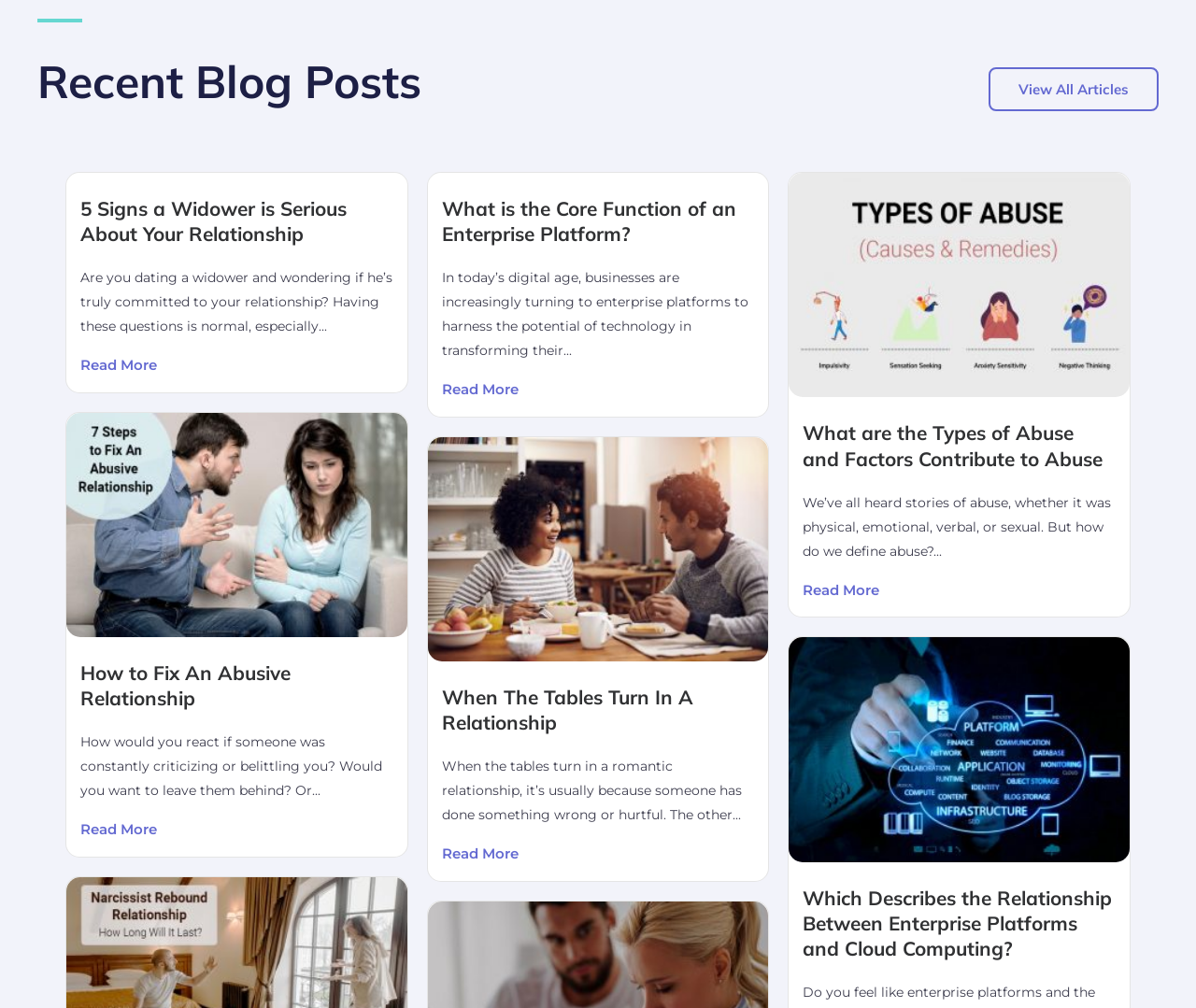Indicate the bounding box coordinates of the element that must be clicked to execute the instruction: "Visit the company profile". The coordinates should be given as four float numbers between 0 and 1, i.e., [left, top, right, bottom].

None